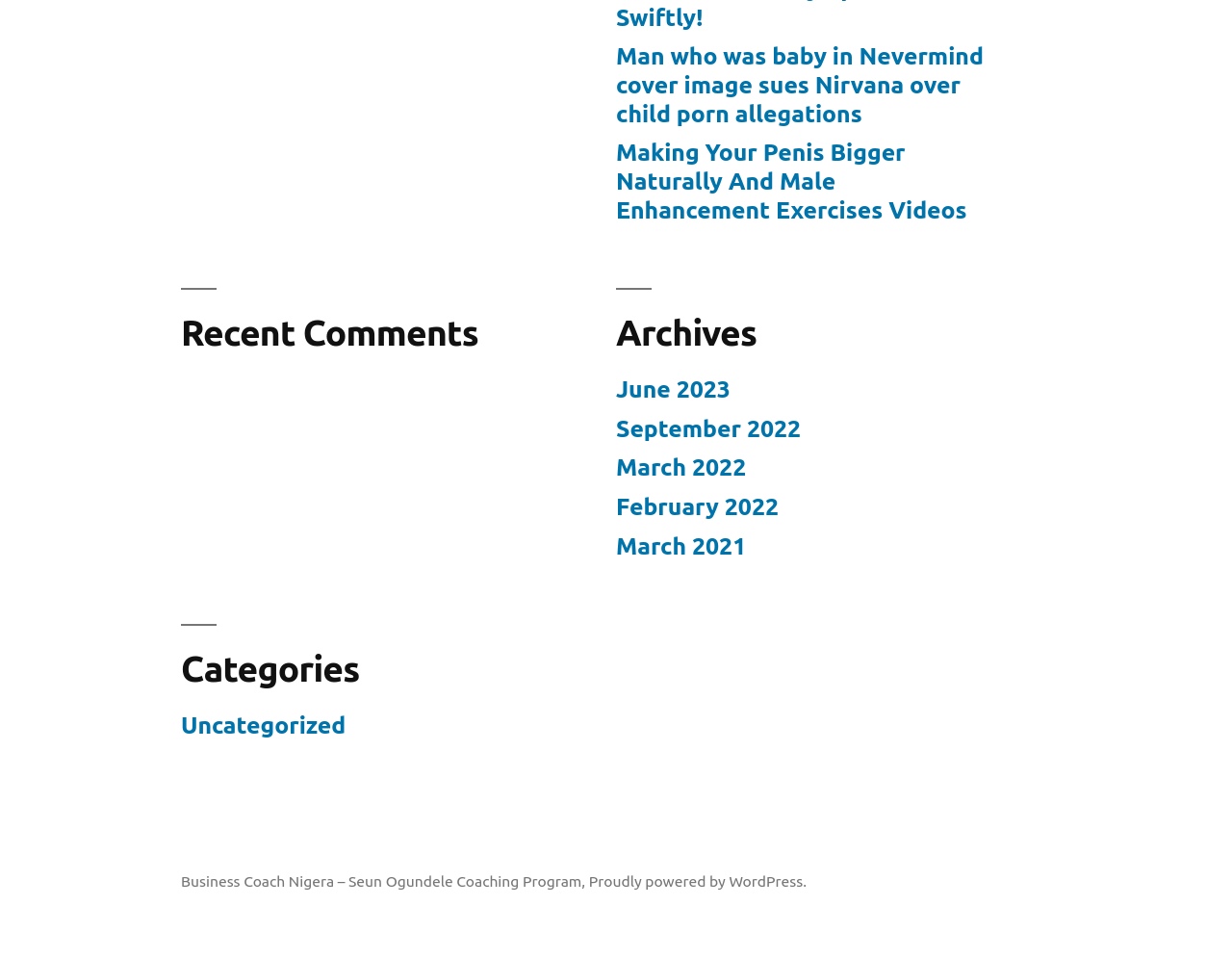Identify the bounding box coordinates of the region that needs to be clicked to carry out this instruction: "Read the recent news about Nirvana". Provide these coordinates as four float numbers ranging from 0 to 1, i.e., [left, top, right, bottom].

[0.5, 0.044, 0.798, 0.132]